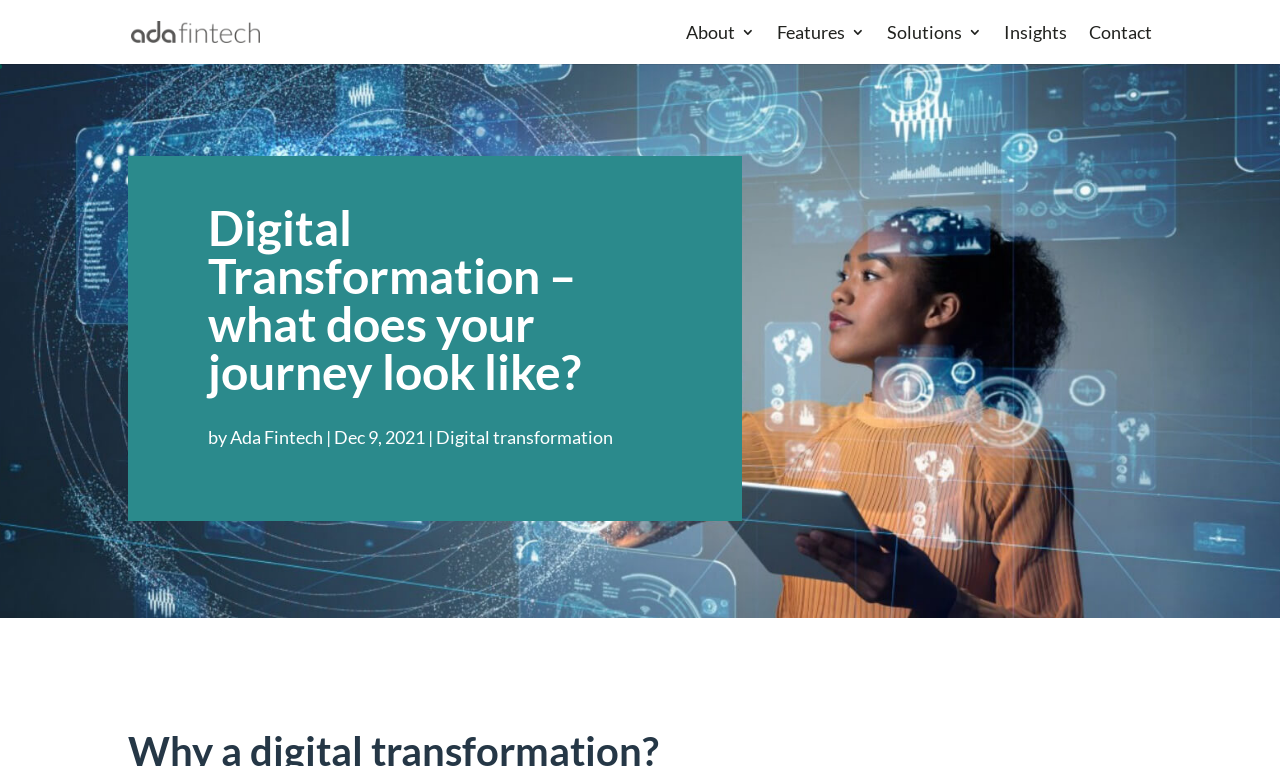Given the description of a UI element: "alt="ADA Fintech"", identify the bounding box coordinates of the matching element in the webpage screenshot.

[0.102, 0.018, 0.204, 0.059]